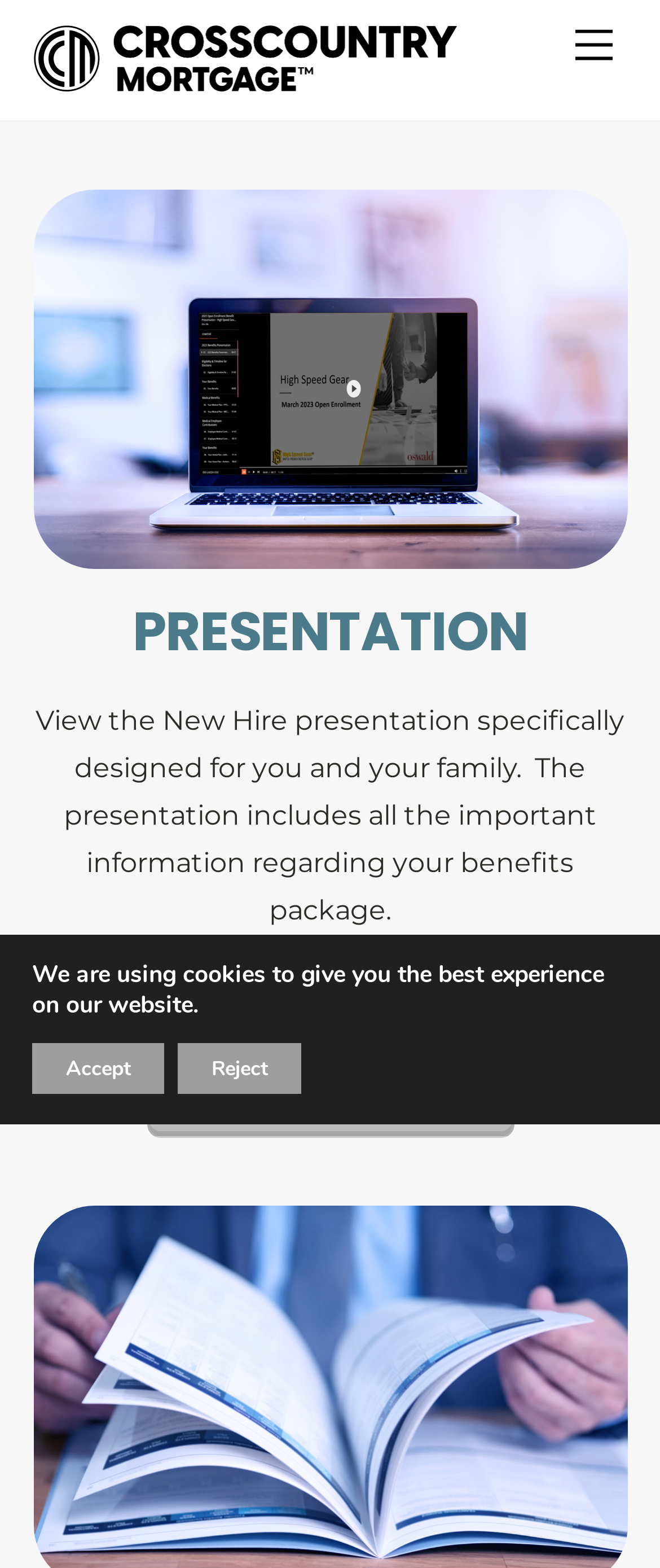Identify the bounding box coordinates for the UI element described as: "Accept". The coordinates should be provided as four floats between 0 and 1: [left, top, right, bottom].

[0.049, 0.665, 0.254, 0.698]